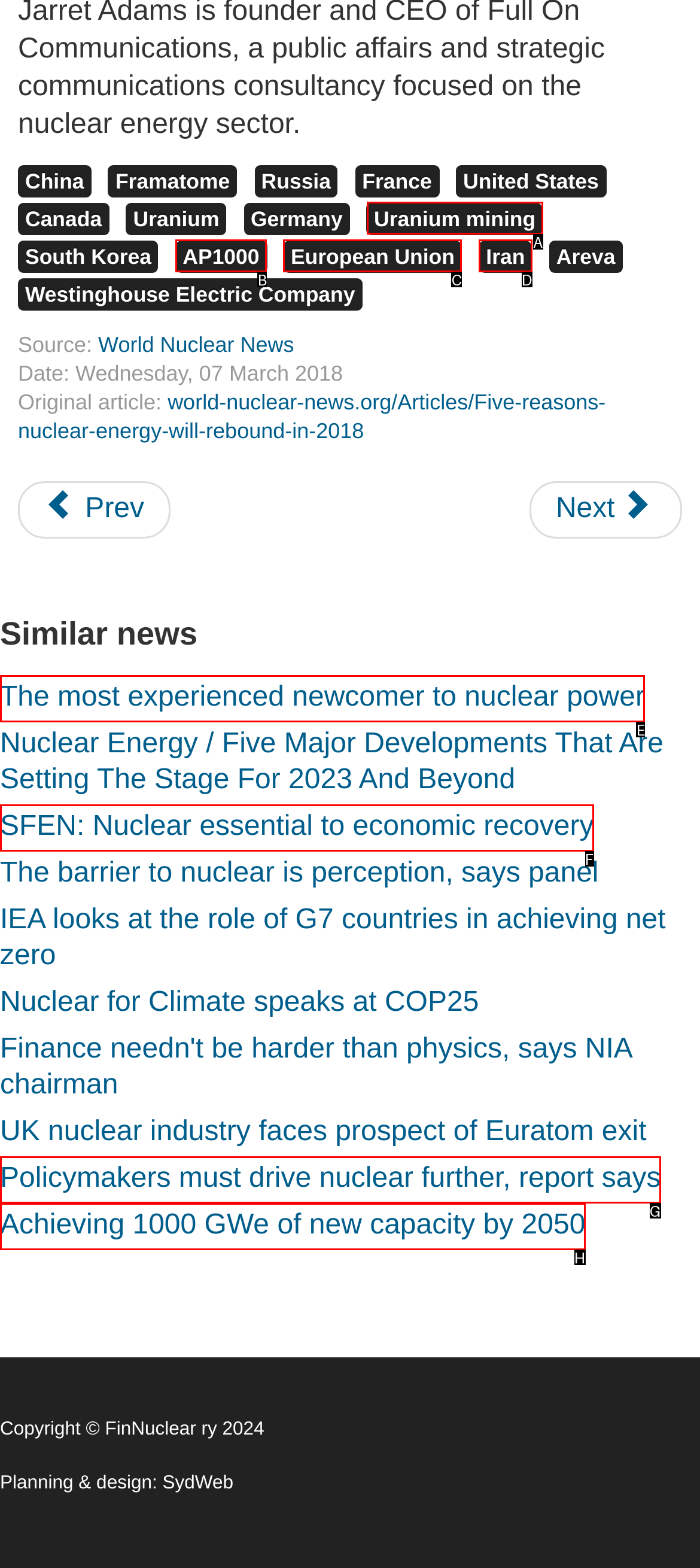Choose the letter that best represents the description: Iran. Provide the letter as your response.

D